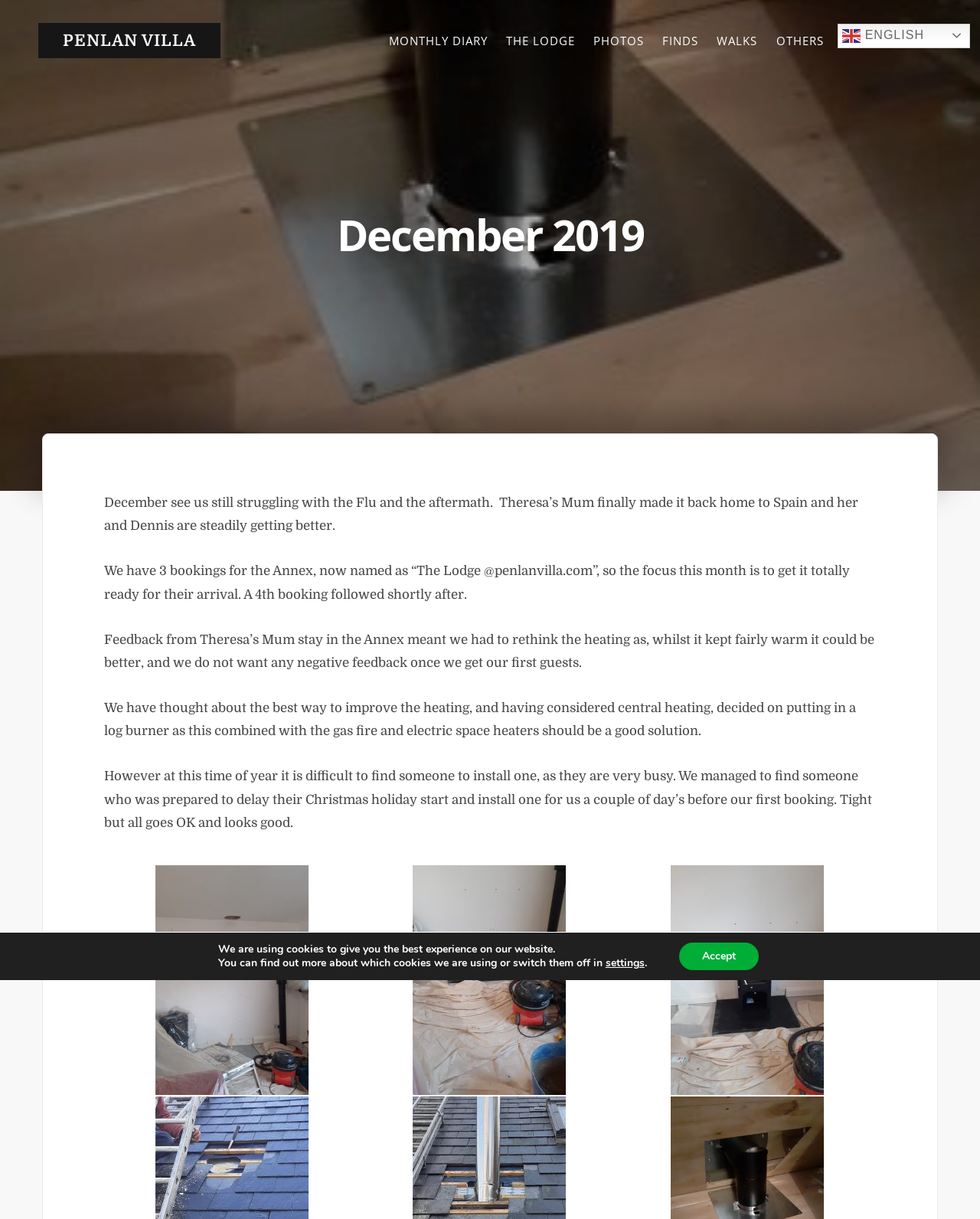Identify the bounding box coordinates of the region I need to click to complete this instruction: "Go to 'THE LODGE' page".

[0.511, 0.019, 0.592, 0.047]